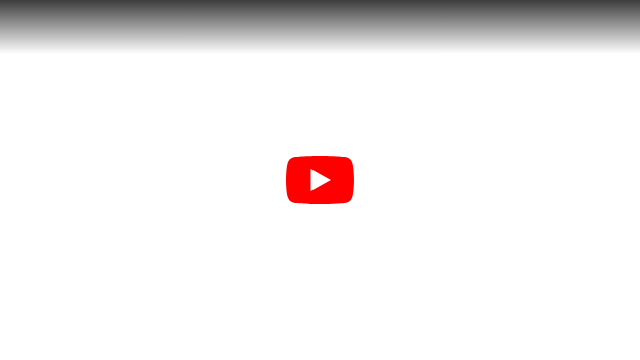Where is the play button icon positioned?
Give a one-word or short phrase answer based on the image.

centrally